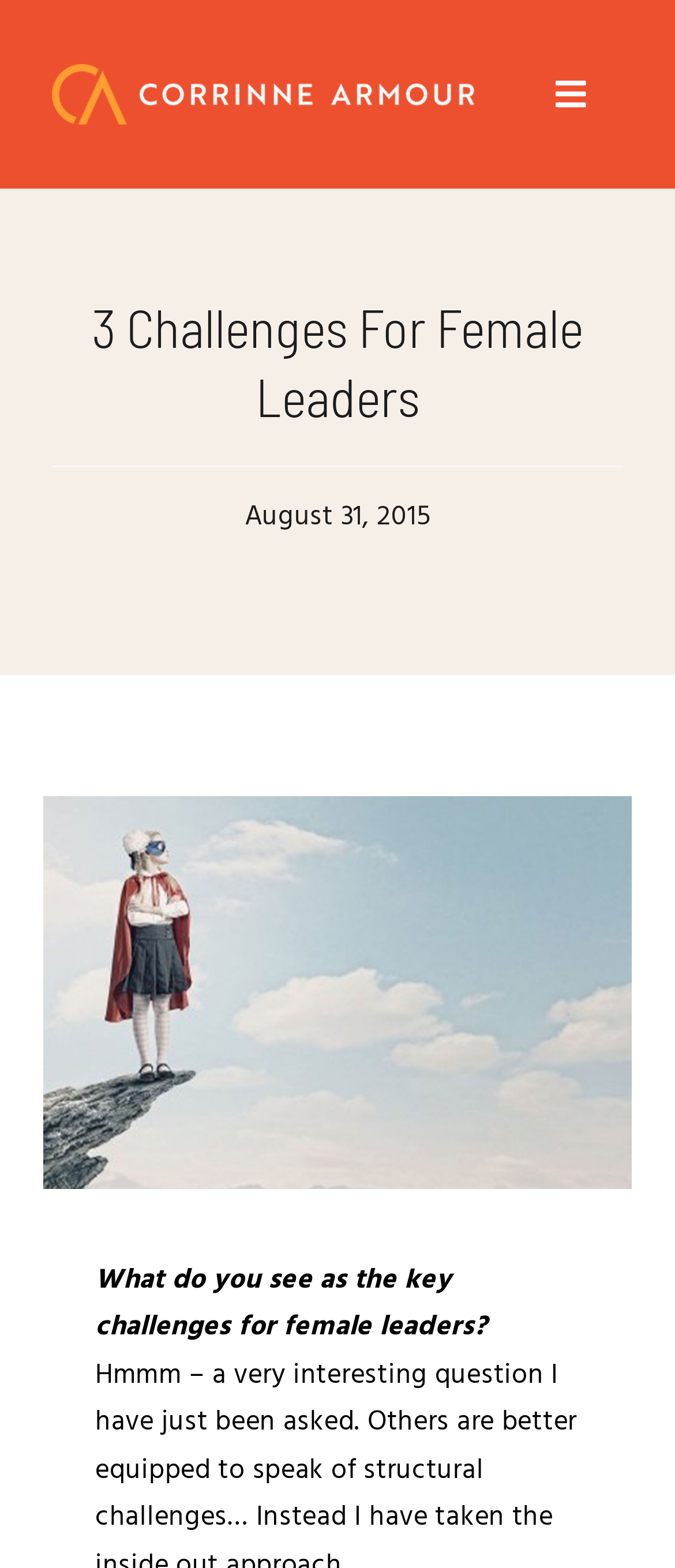What is the date of the article?
Provide an in-depth answer to the question, covering all aspects.

The date of the article is located below the main heading, and it is 'August 31, 2015'.